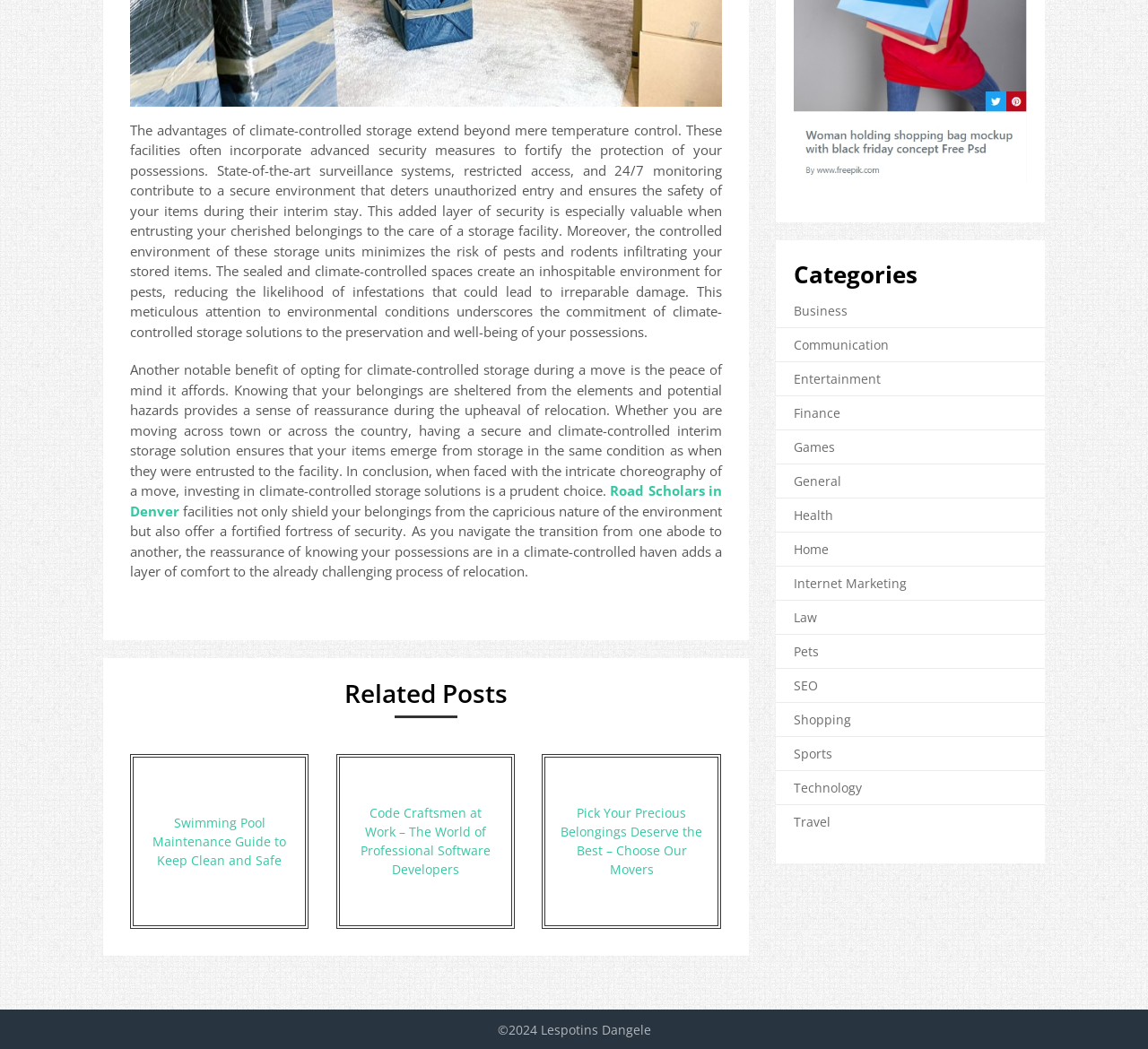What is the name of the facility mentioned in the webpage?
Using the image provided, answer with just one word or phrase.

Road Scholars in Denver